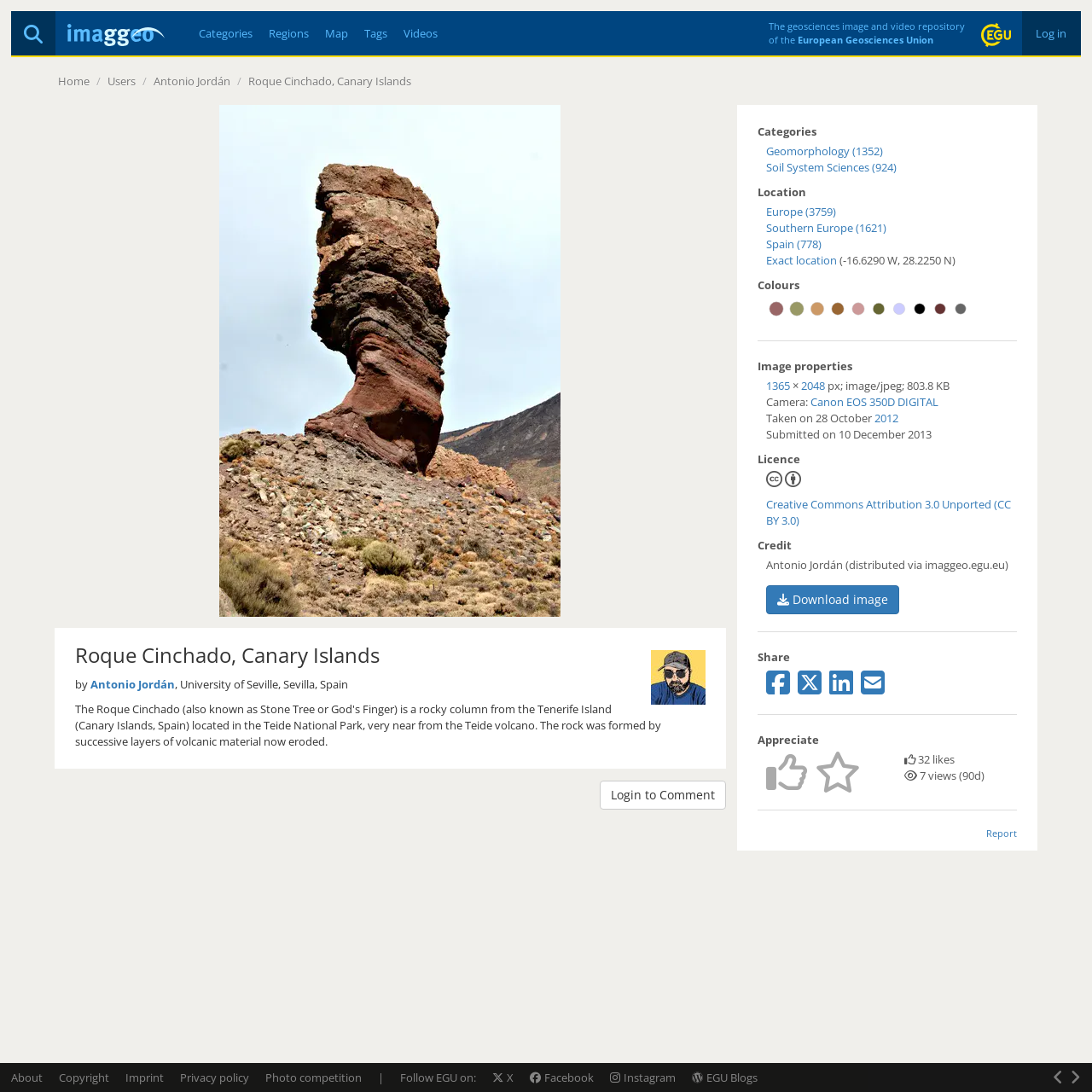Please determine the main heading text of this webpage.

Roque Cinchado, Canary Islands